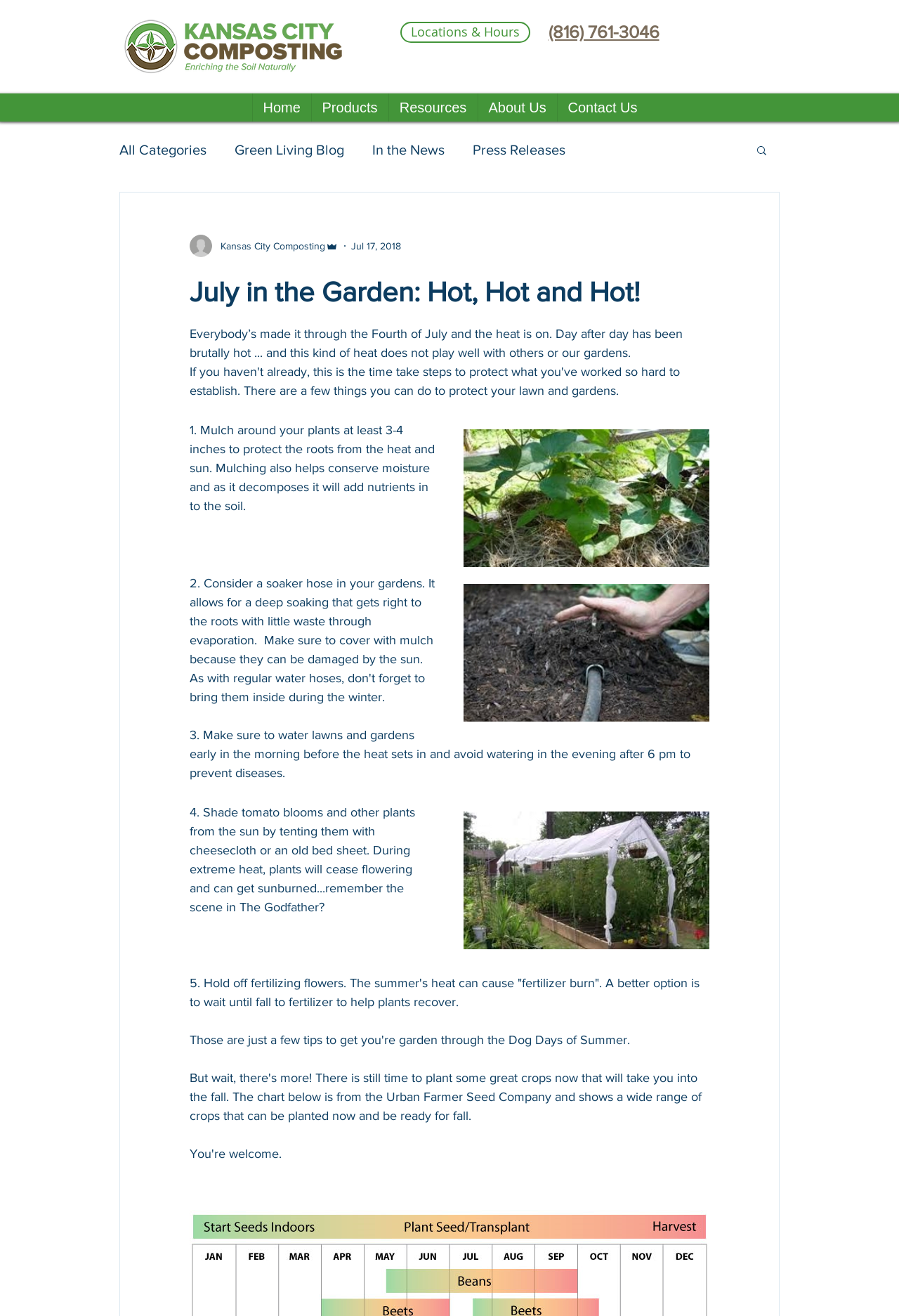Provide a brief response to the question below using a single word or phrase: 
What is the company name?

Kansas City Composting